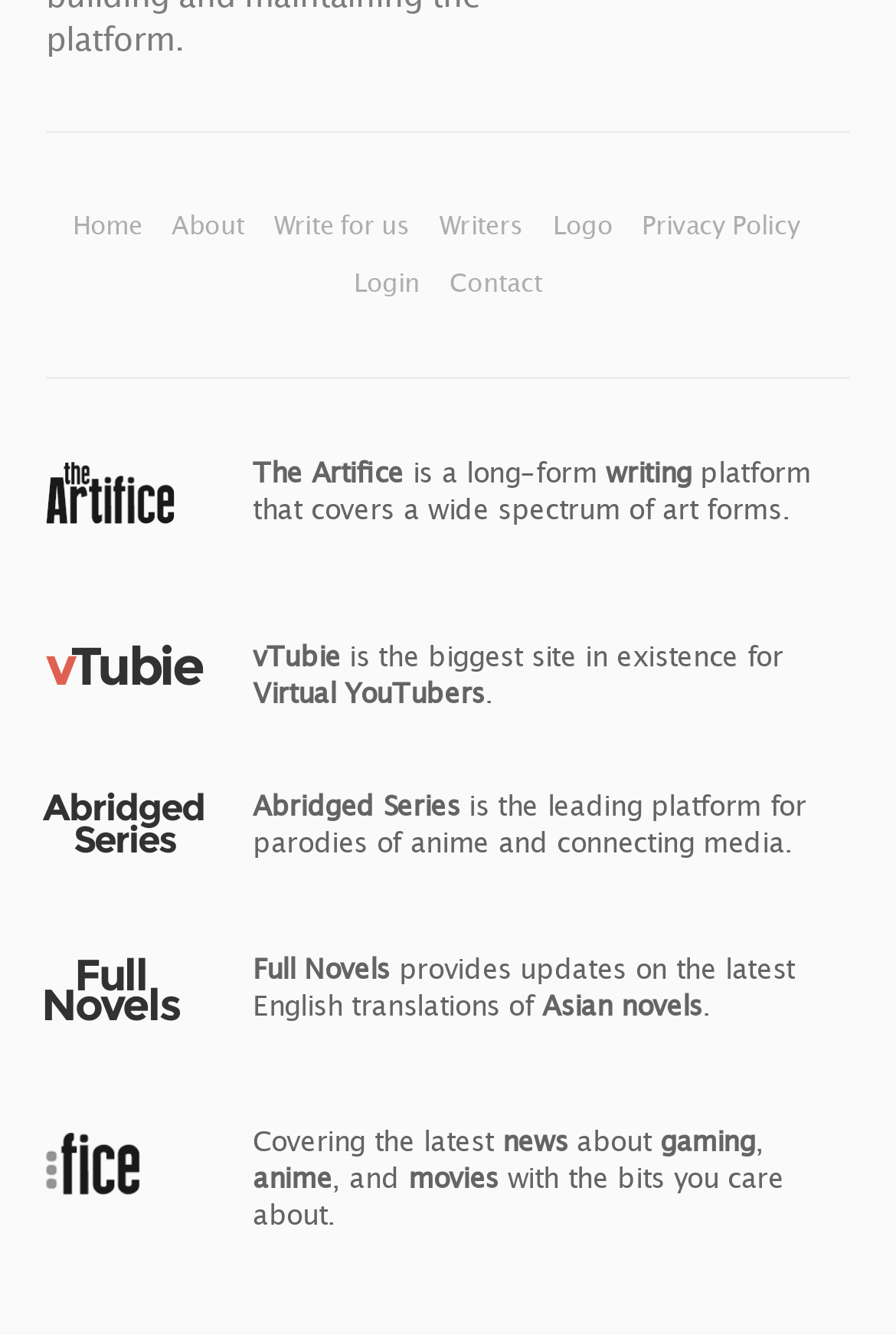Please indicate the bounding box coordinates for the clickable area to complete the following task: "Read about 'The Artifice'". The coordinates should be specified as four float numbers between 0 and 1, i.e., [left, top, right, bottom].

[0.051, 0.364, 0.196, 0.4]